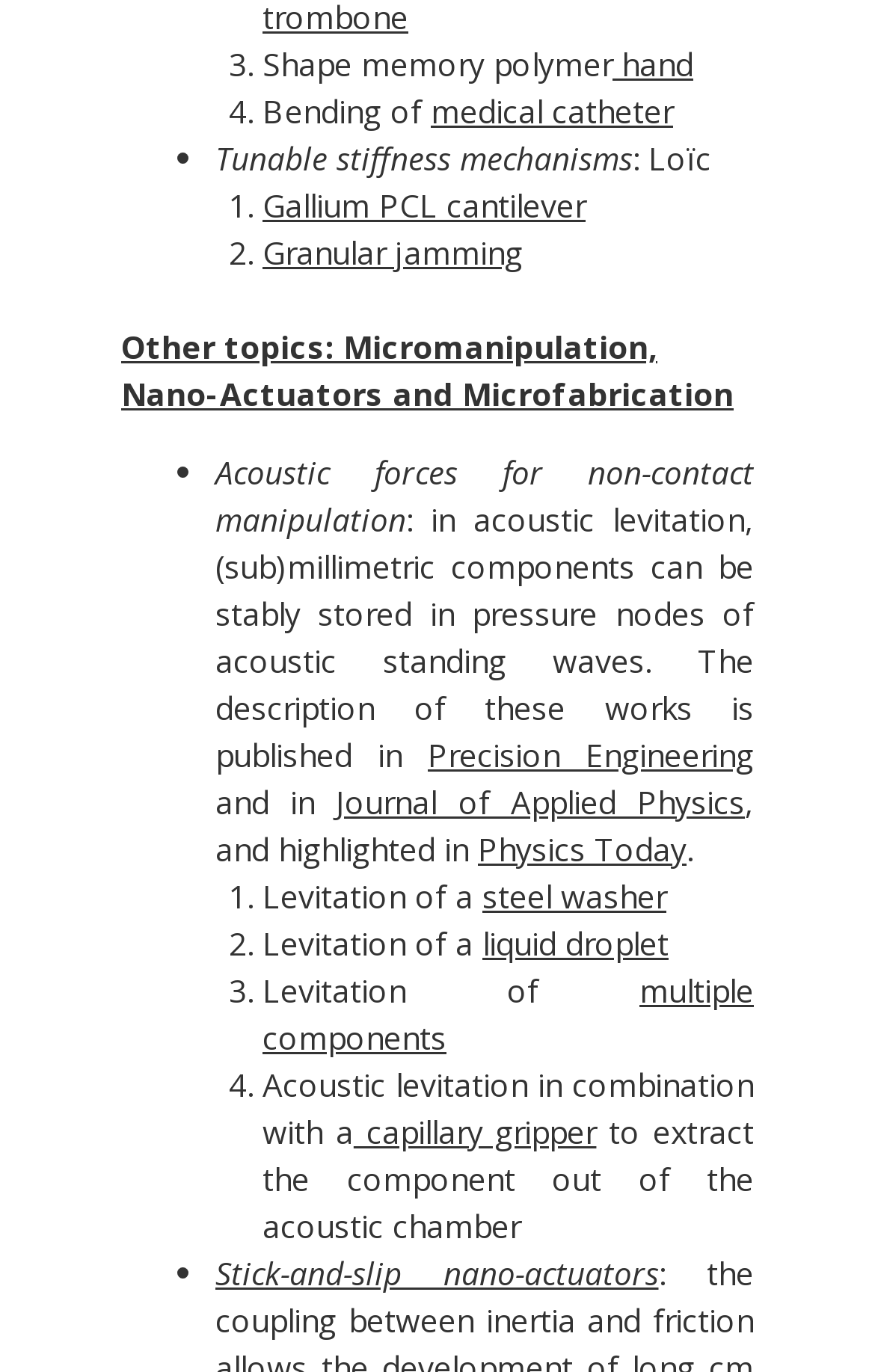Pinpoint the bounding box coordinates of the clickable area needed to execute the instruction: "Follow medical catheter link". The coordinates should be specified as four float numbers between 0 and 1, i.e., [left, top, right, bottom].

[0.492, 0.065, 0.769, 0.096]